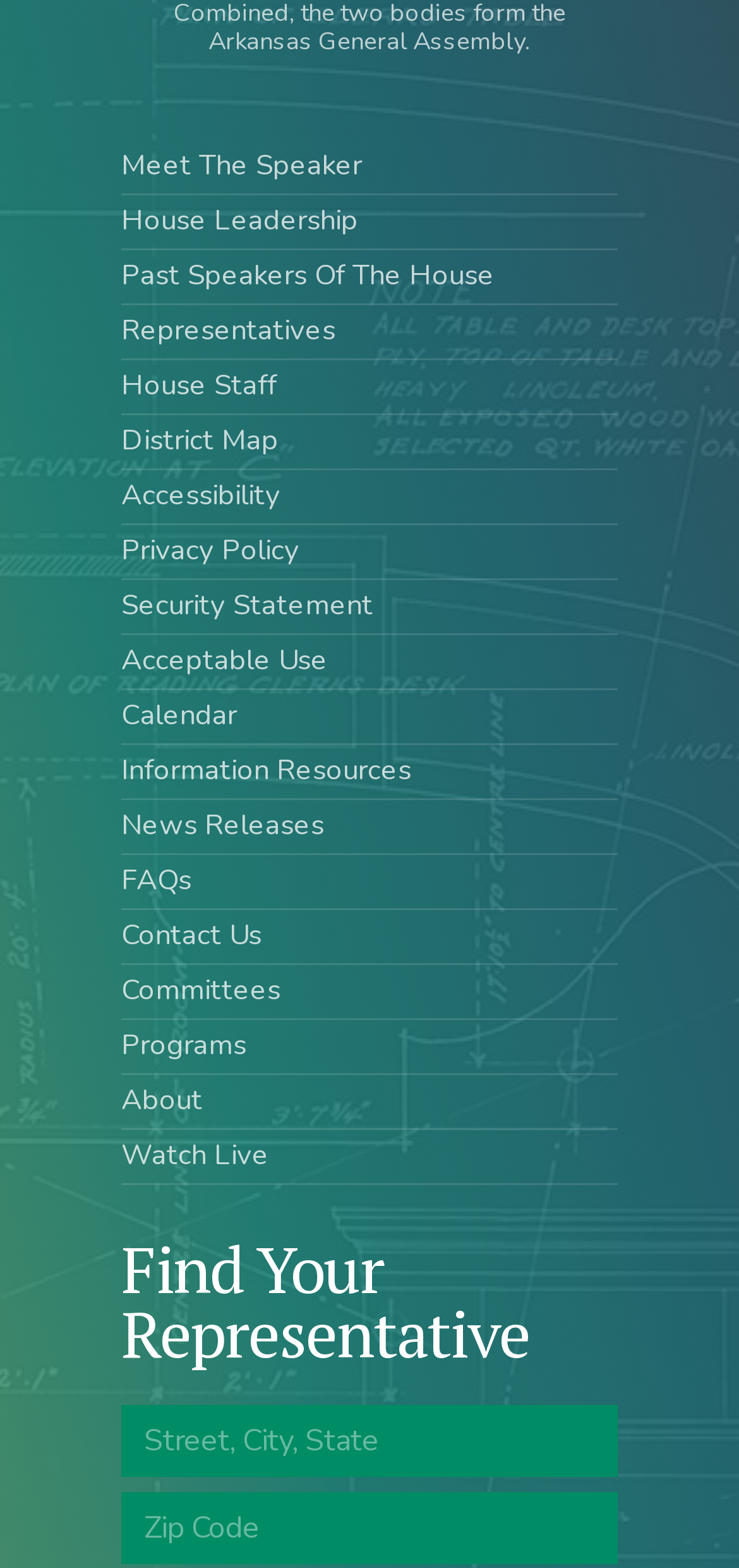Locate the bounding box coordinates of the UI element described by: "Past Speakers Of The House". Provide the coordinates as four float numbers between 0 and 1, formatted as [left, top, right, bottom].

[0.164, 0.164, 0.669, 0.188]